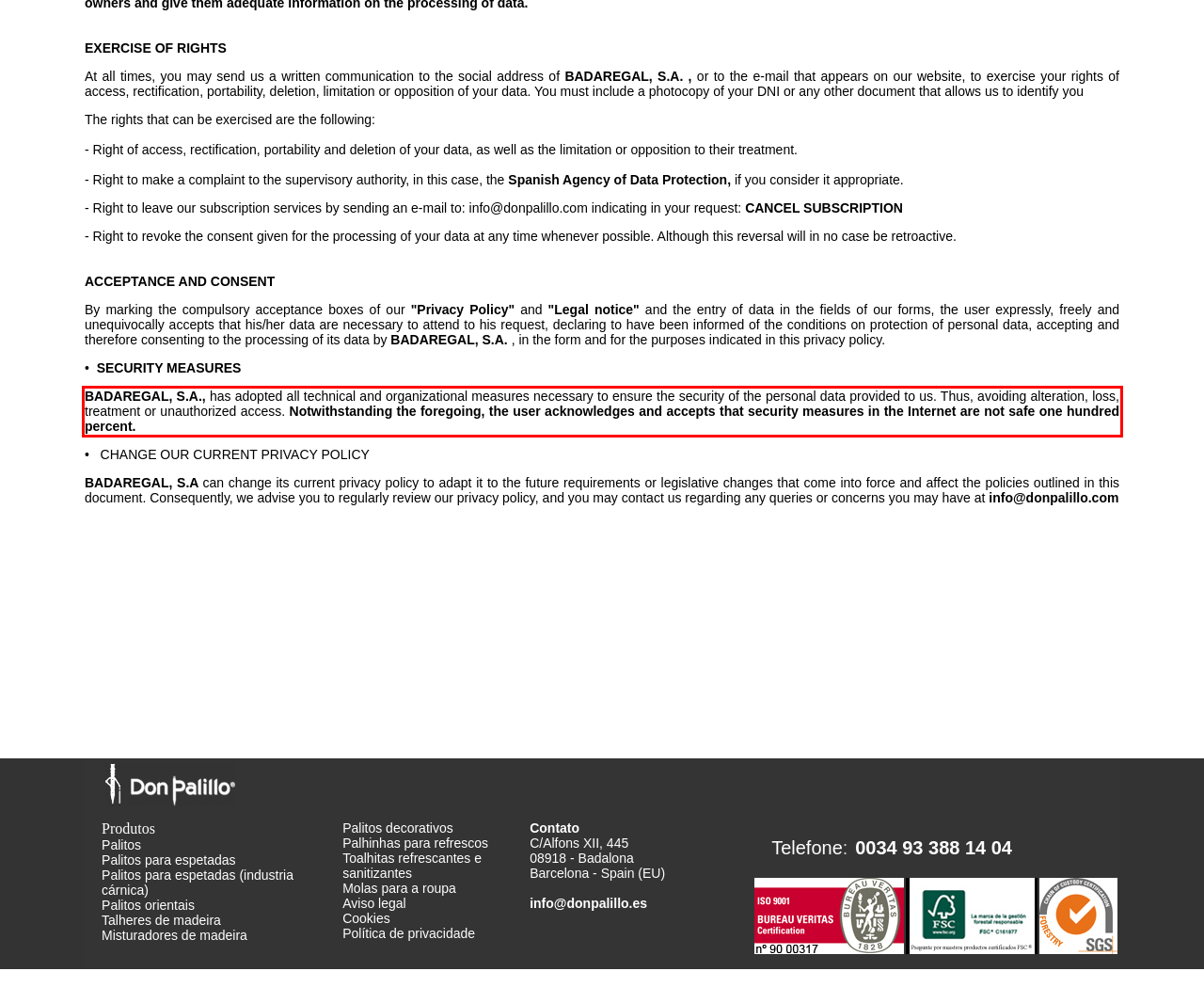You are provided with a webpage screenshot that includes a red rectangle bounding box. Extract the text content from within the bounding box using OCR.

BADAREGAL, S.A., has adopted all technical and organizational measures necessary to ensure the security of the personal data provided to us. Thus, avoiding alteration, loss, treatment or unauthorized access. Notwithstanding the foregoing, the user acknowledges and accepts that security measures in the Internet are not safe one hundred percent.